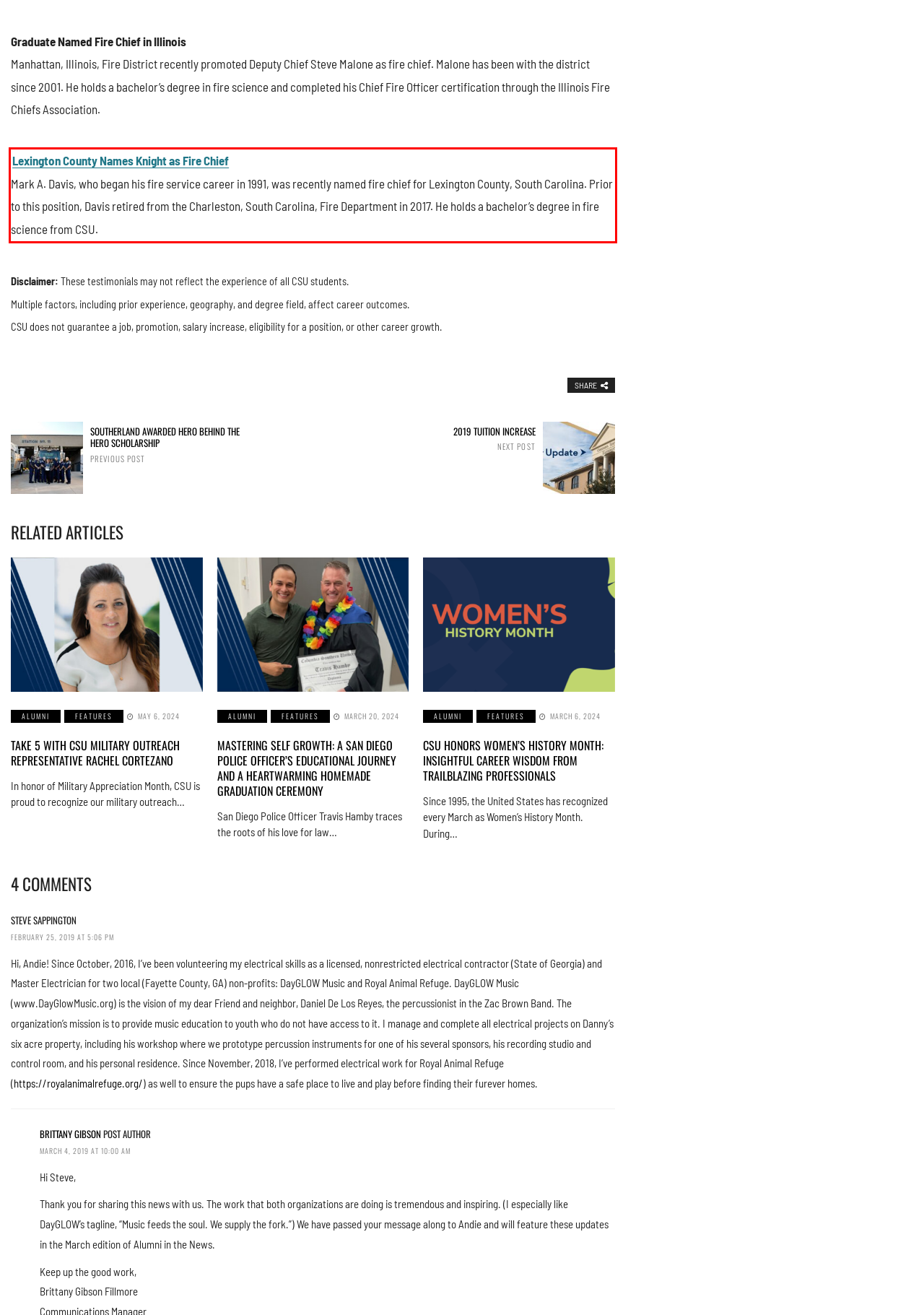Please extract the text content from the UI element enclosed by the red rectangle in the screenshot.

Lexington County Names Knight as Fire Chief Mark A. Davis, who began his fire service career in 1991, was recently named fire chief for Lexington County, South Carolina. Prior to this position, Davis retired from the Charleston, South Carolina, Fire Department in 2017. He holds a bachelor’s degree in fire science from CSU.